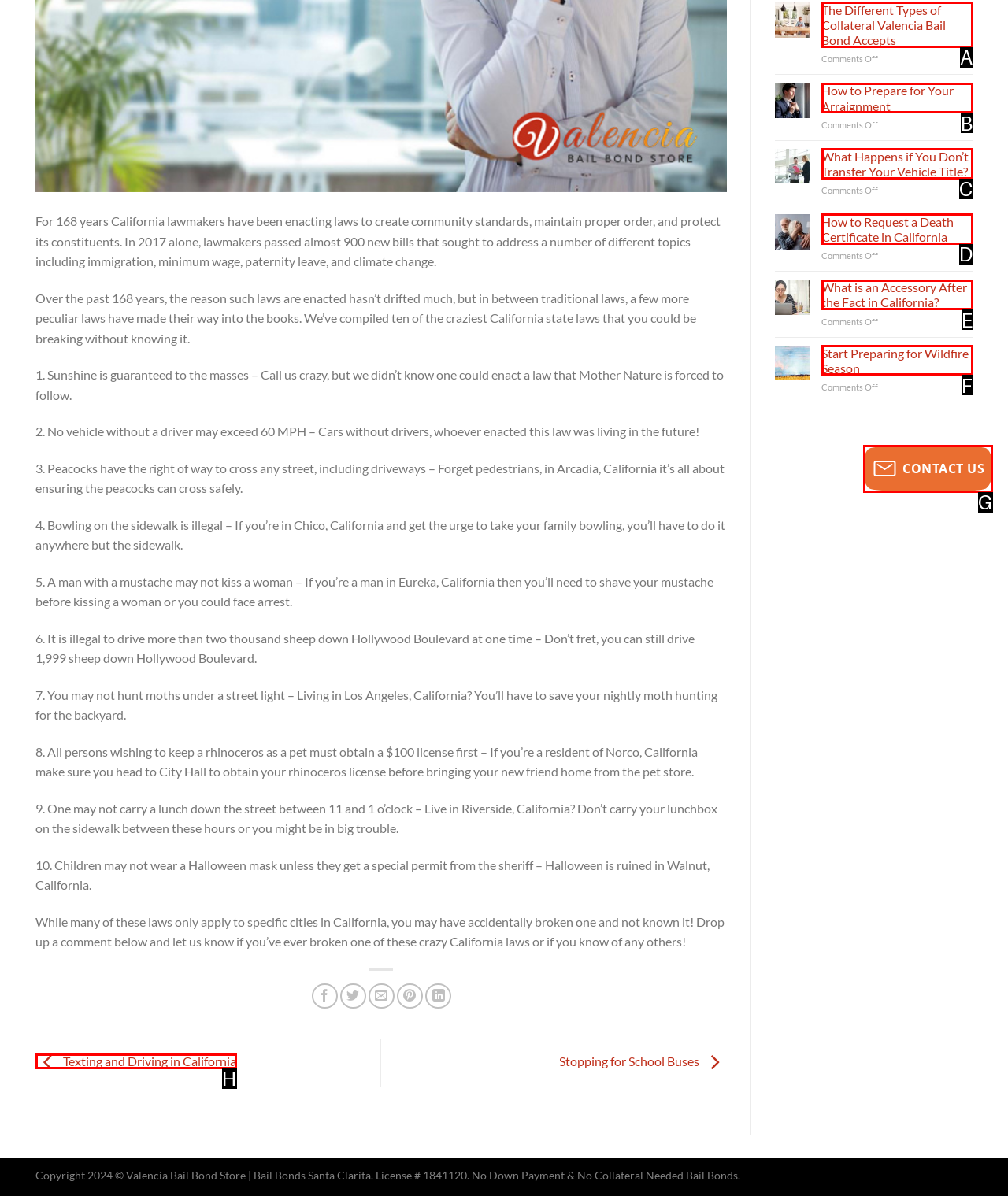Choose the HTML element that best fits the description: Contact us. Answer with the option's letter directly.

G